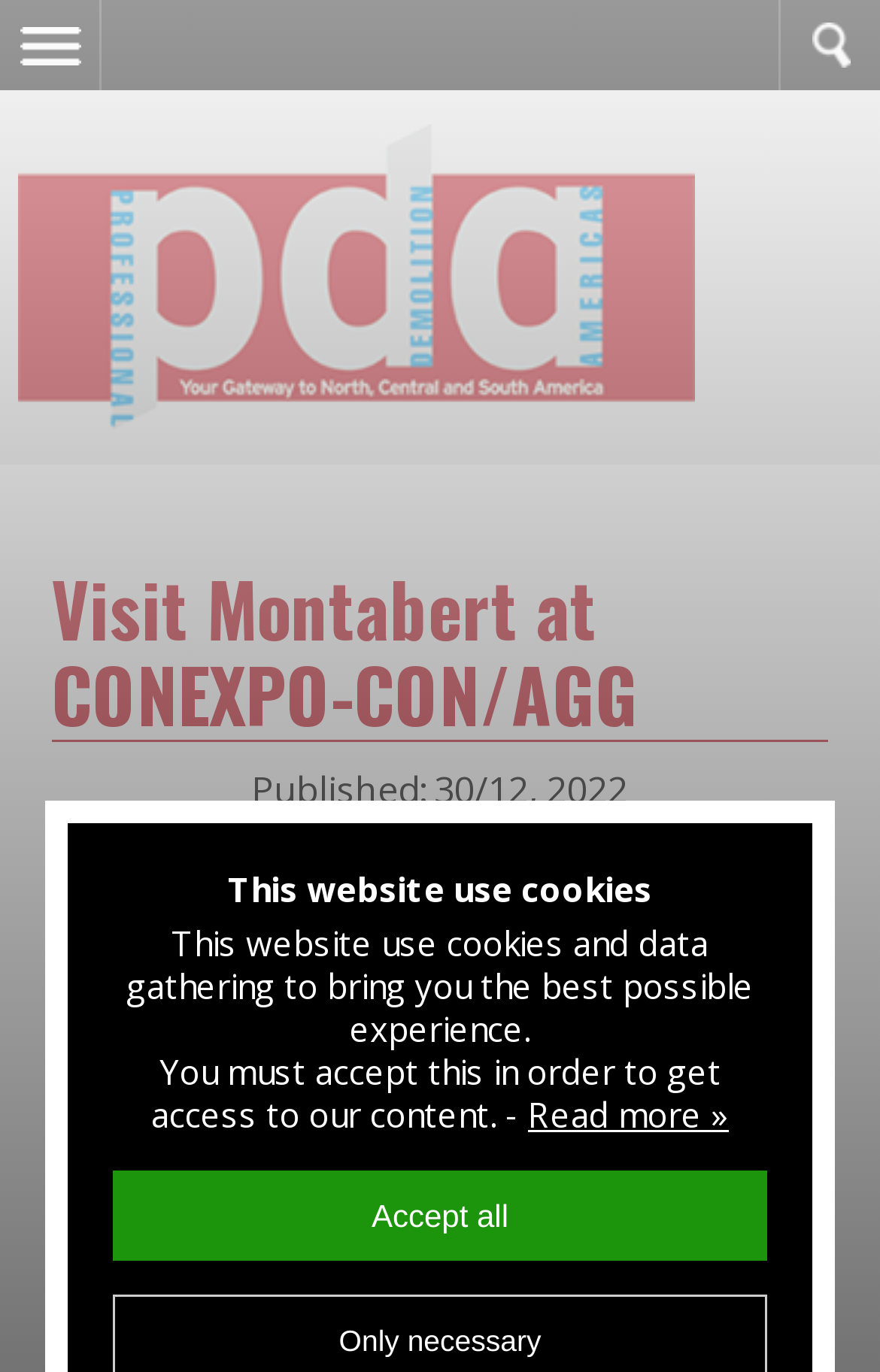Ascertain the bounding box coordinates for the UI element detailed here: "Read more »". The coordinates should be provided as [left, top, right, bottom] with each value being a float between 0 and 1.

[0.6, 0.796, 0.828, 0.828]